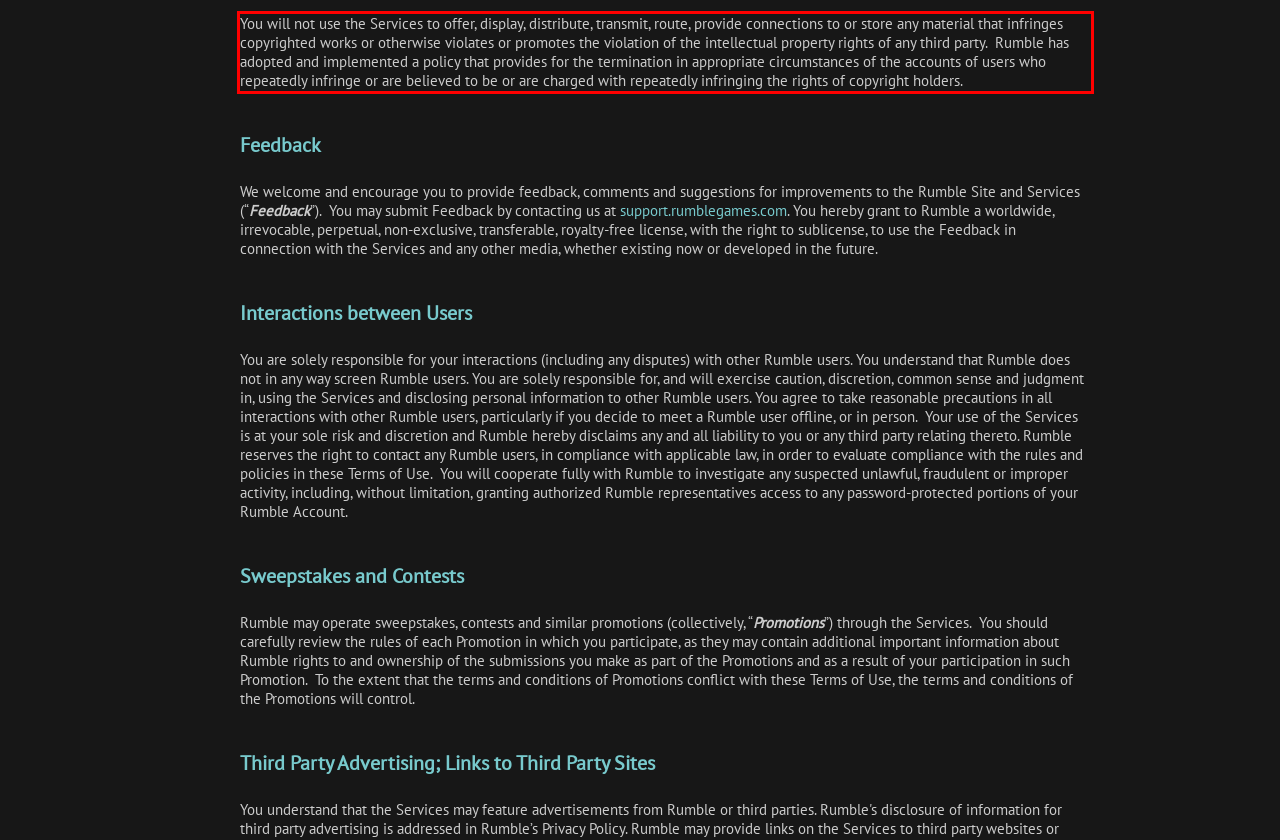You are presented with a webpage screenshot featuring a red bounding box. Perform OCR on the text inside the red bounding box and extract the content.

You will not use the Services to offer, display, distribute, transmit, route, provide connections to or store any material that infringes copyrighted works or otherwise violates or promotes the violation of the intellectual property rights of any third party. Rumble has adopted and implemented a policy that provides for the termination in appropriate circumstances of the accounts of users who repeatedly infringe or are believed to be or are charged with repeatedly infringing the rights of copyright holders.